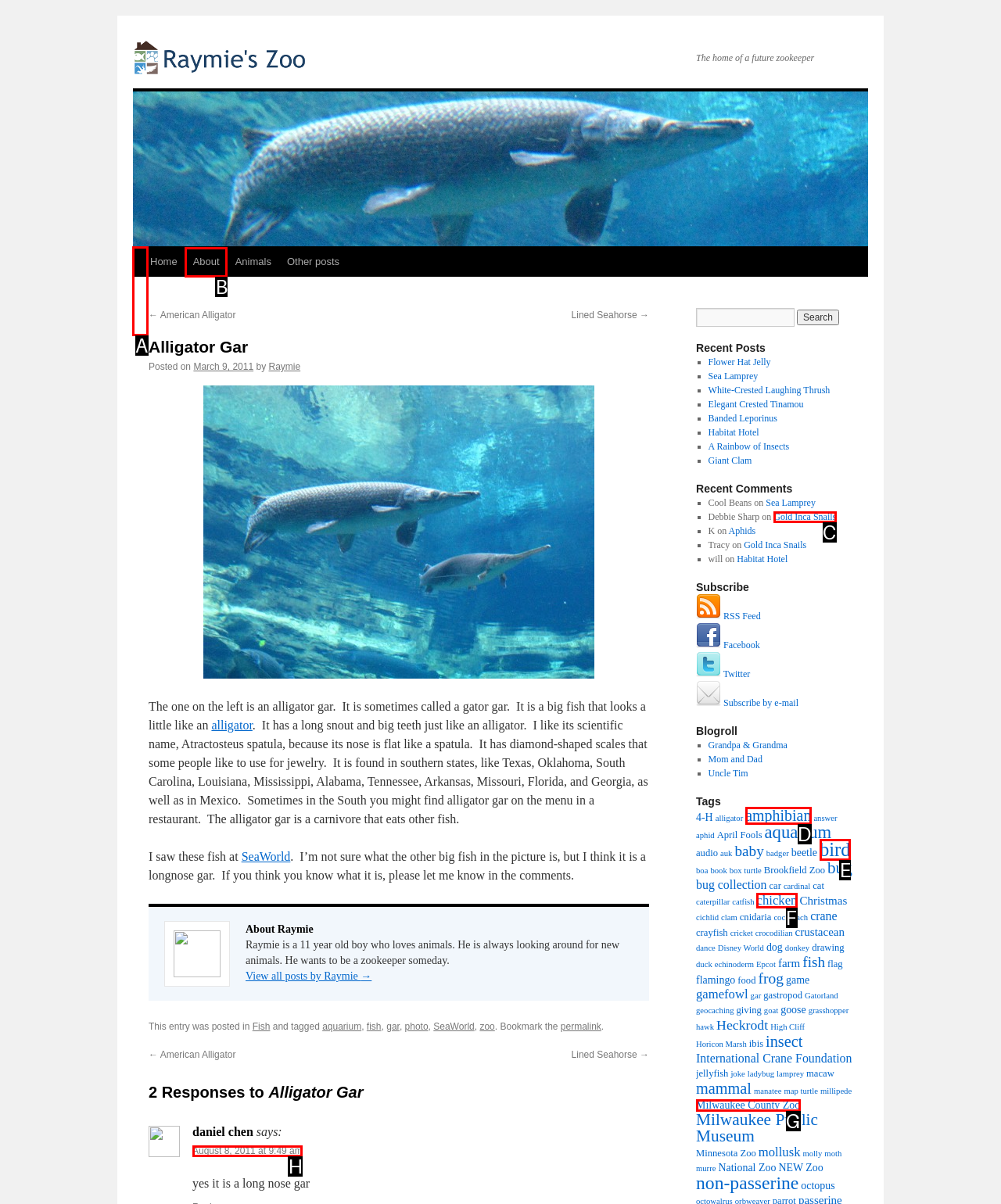From the given choices, indicate the option that best matches: chicken
State the letter of the chosen option directly.

F